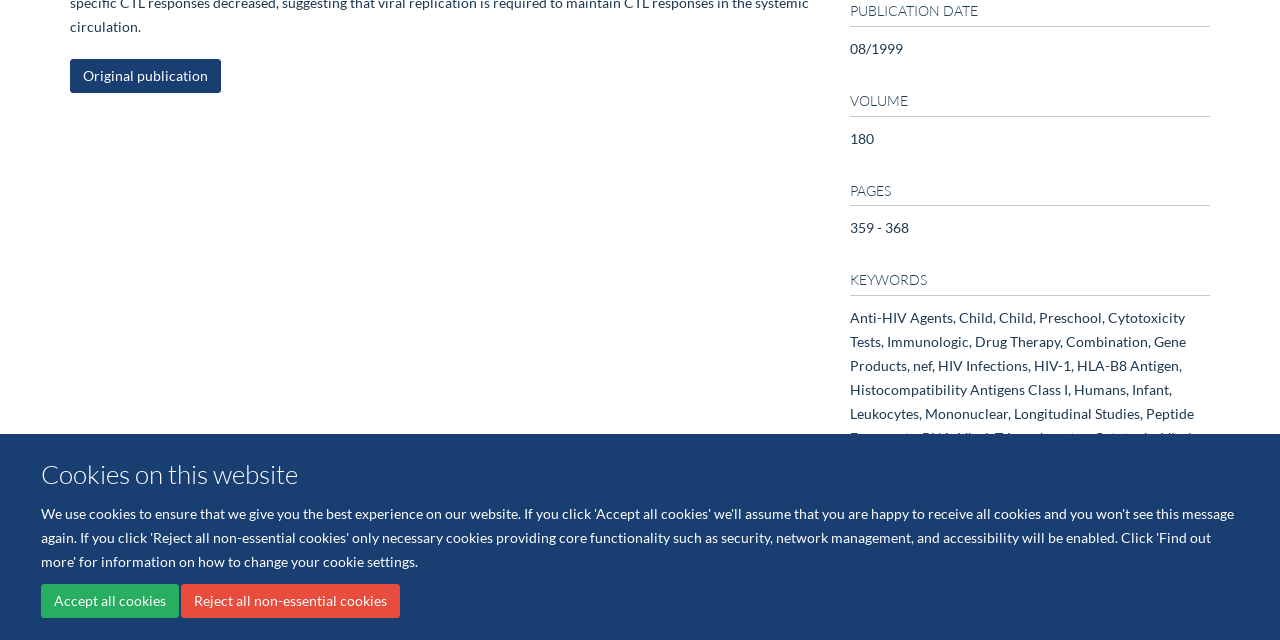Find the bounding box coordinates for the UI element whose description is: "Services and Products". The coordinates should be four float numbers between 0 and 1, in the format [left, top, right, bottom].

None